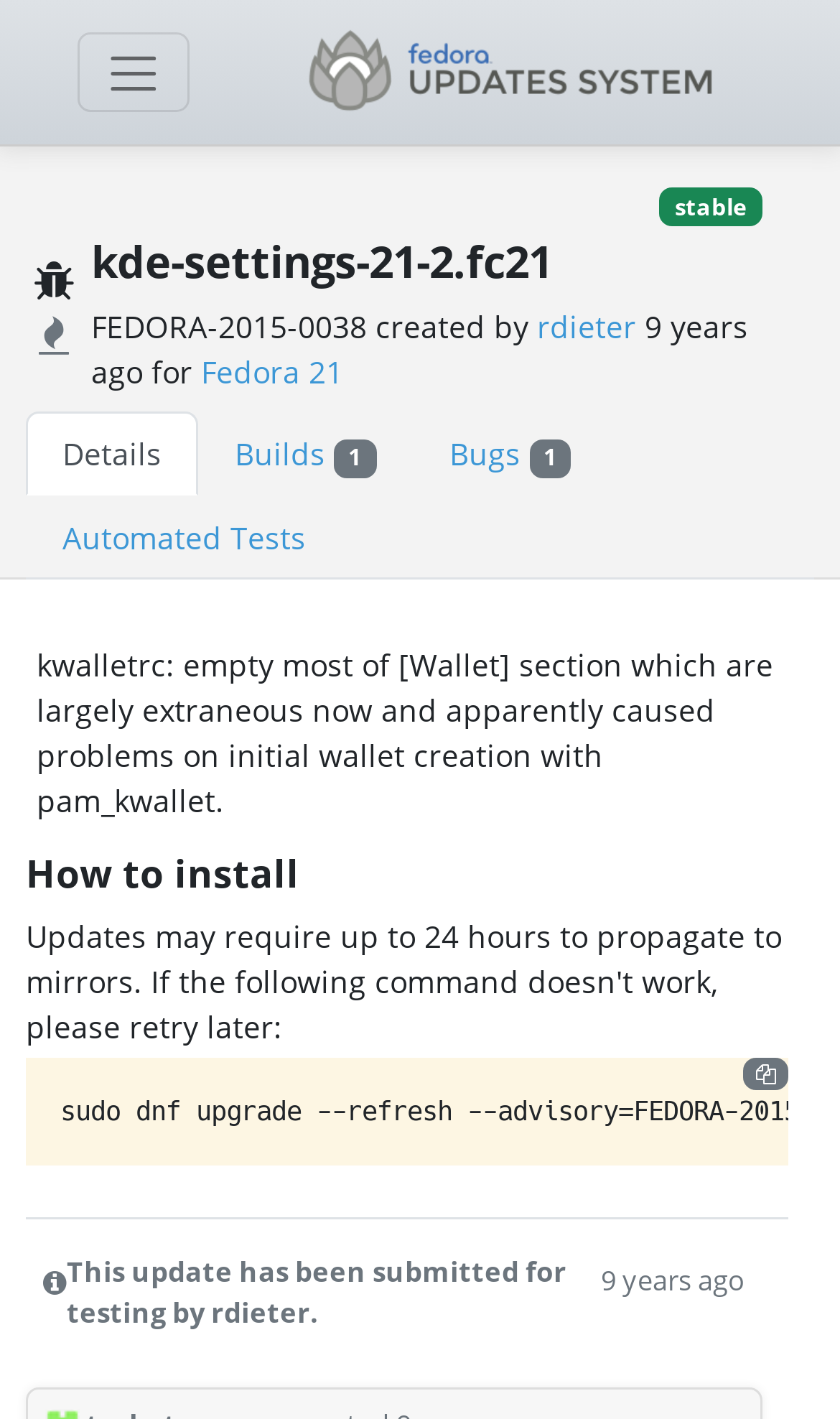Indicate the bounding box coordinates of the element that needs to be clicked to satisfy the following instruction: "Follow on Twitter". The coordinates should be four float numbers between 0 and 1, i.e., [left, top, right, bottom].

None